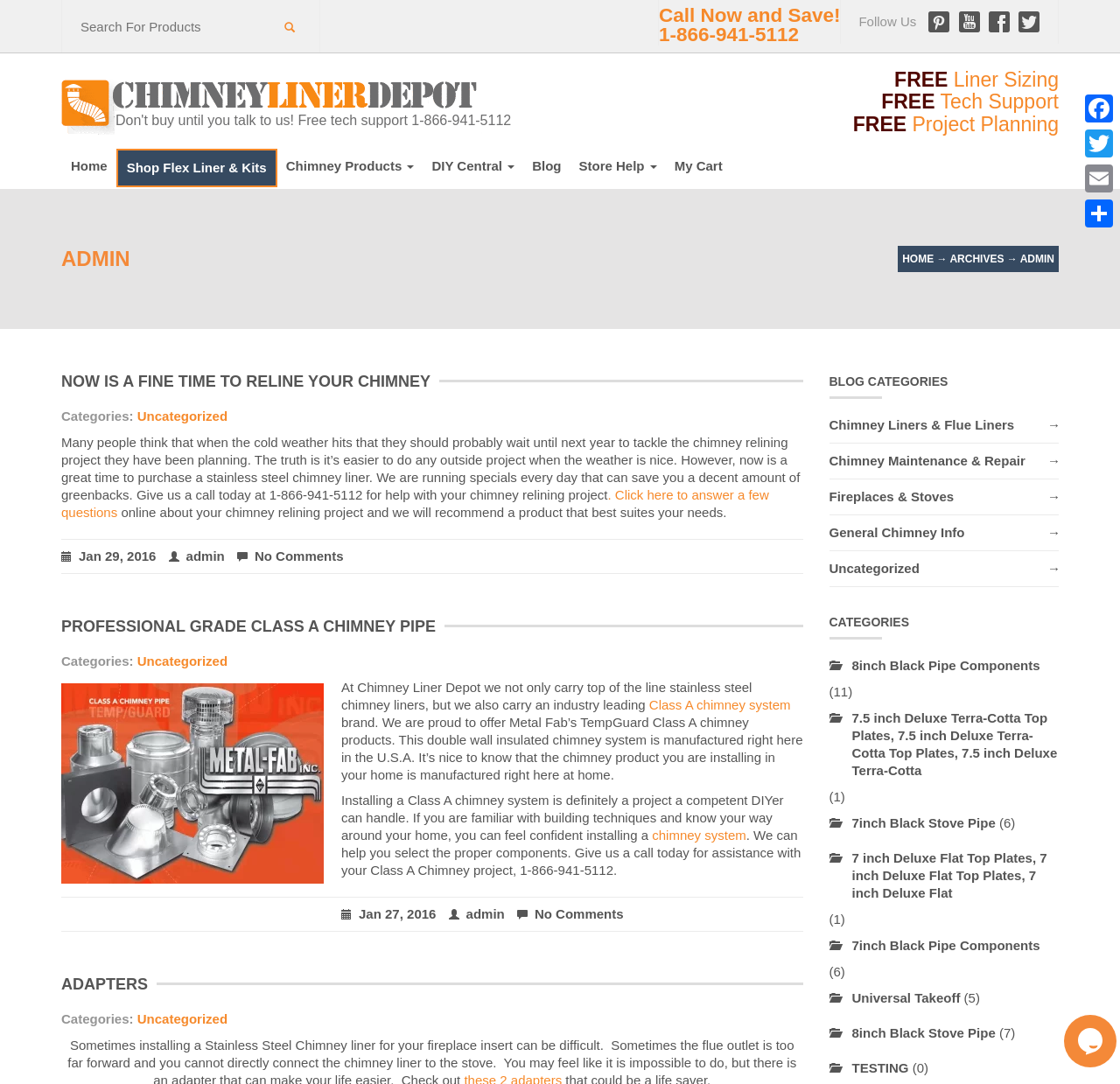Locate the bounding box coordinates of the clickable region necessary to complete the following instruction: "Follow us on Facebook". Provide the coordinates in the format of four float numbers between 0 and 1, i.e., [left, top, right, bottom].

[0.966, 0.084, 0.997, 0.116]